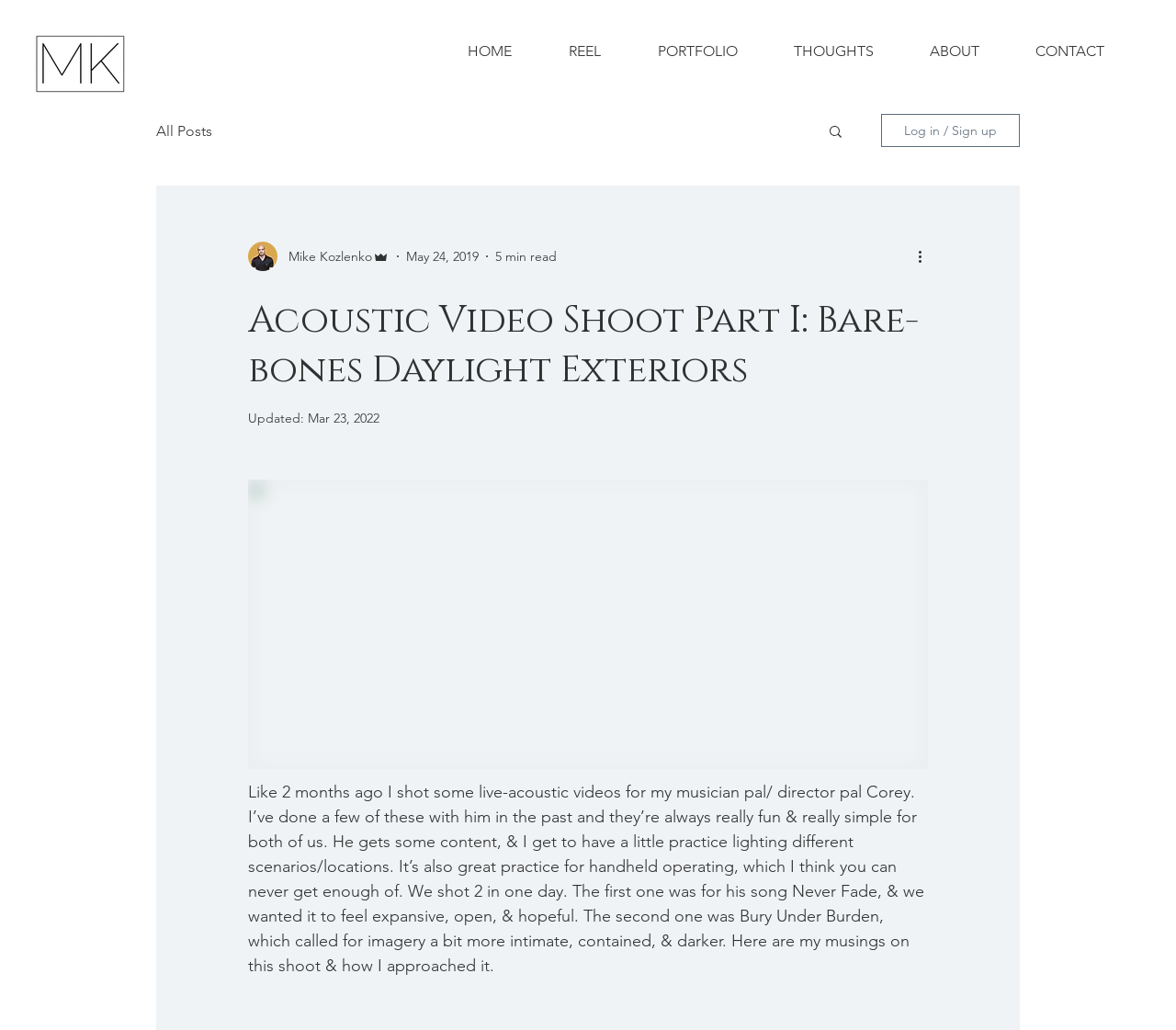What is the purpose of the 'Search' button?
Based on the screenshot, give a detailed explanation to answer the question.

The 'Search' button is located in the navigation section of the blog, and it is accompanied by an image of a magnifying glass. This suggests that the button is intended for searching the blog, allowing users to find specific content.